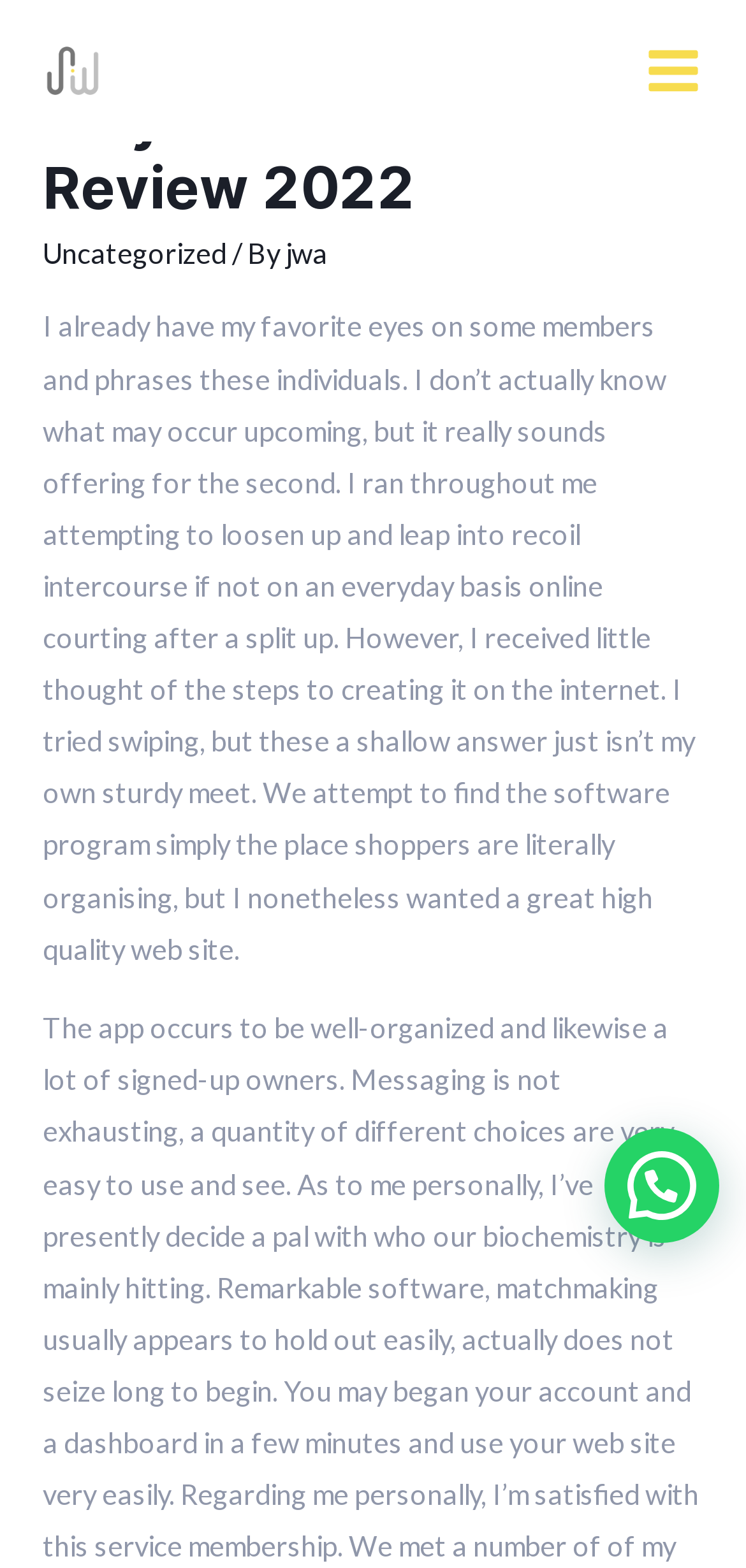What is the purpose of the 'Main Menu' button?
Please respond to the question thoroughly and include all relevant details.

The 'Main Menu' button has an 'expanded' property set to False, indicating that it can be clicked to expand or collapse the menu. This button is located at coordinates [0.836, 0.013, 0.969, 0.076] and has an image element as its child.